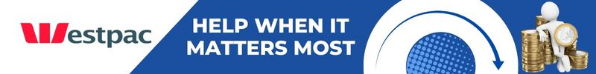Please reply with a single word or brief phrase to the question: 
What is the color of the background in the advertisement?

Blue